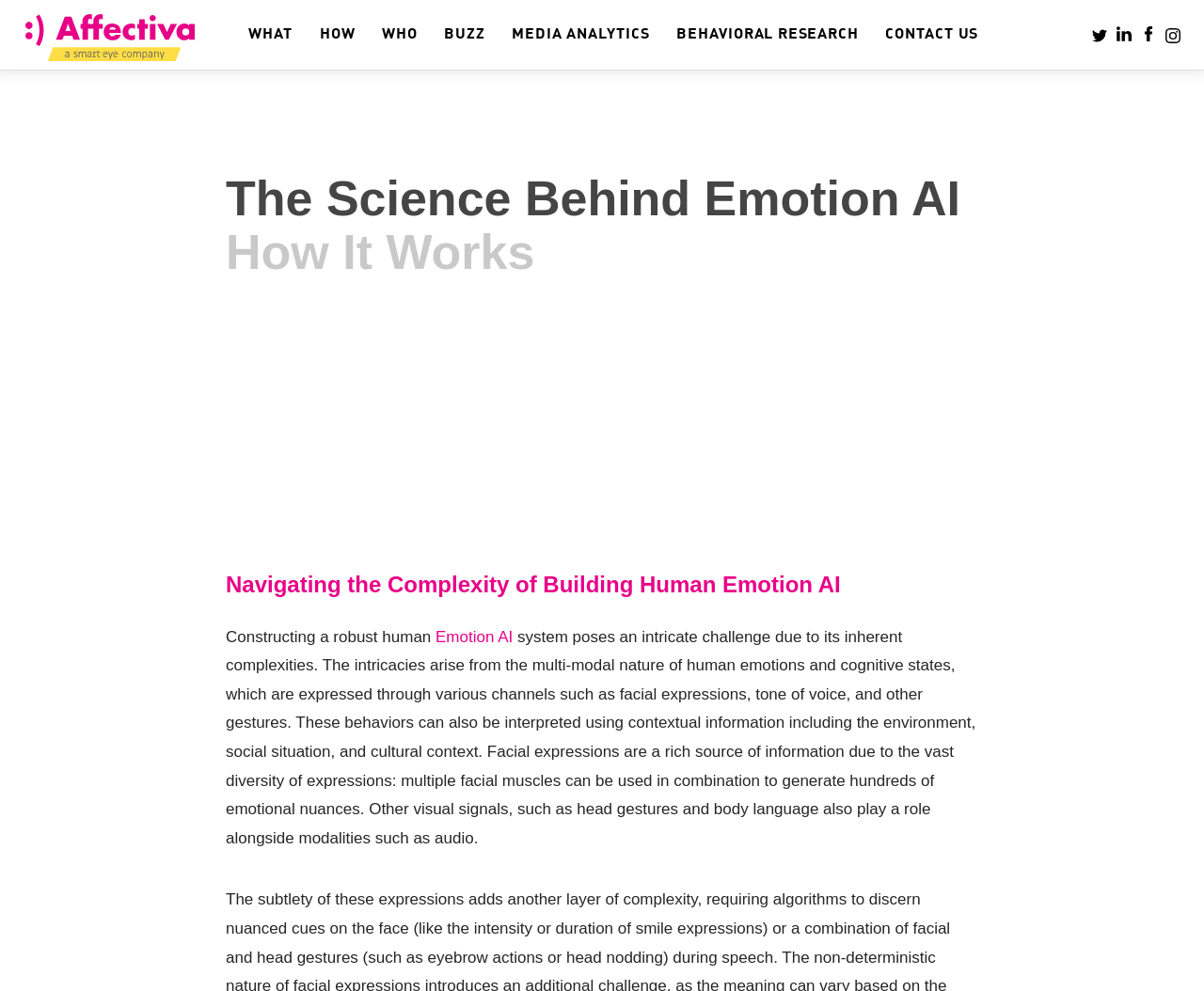Could you determine the bounding box coordinates of the clickable element to complete the instruction: "Share on Twitter"? Provide the coordinates as four float numbers between 0 and 1, i.e., [left, top, right, bottom].

[0.907, 0.028, 0.92, 0.044]